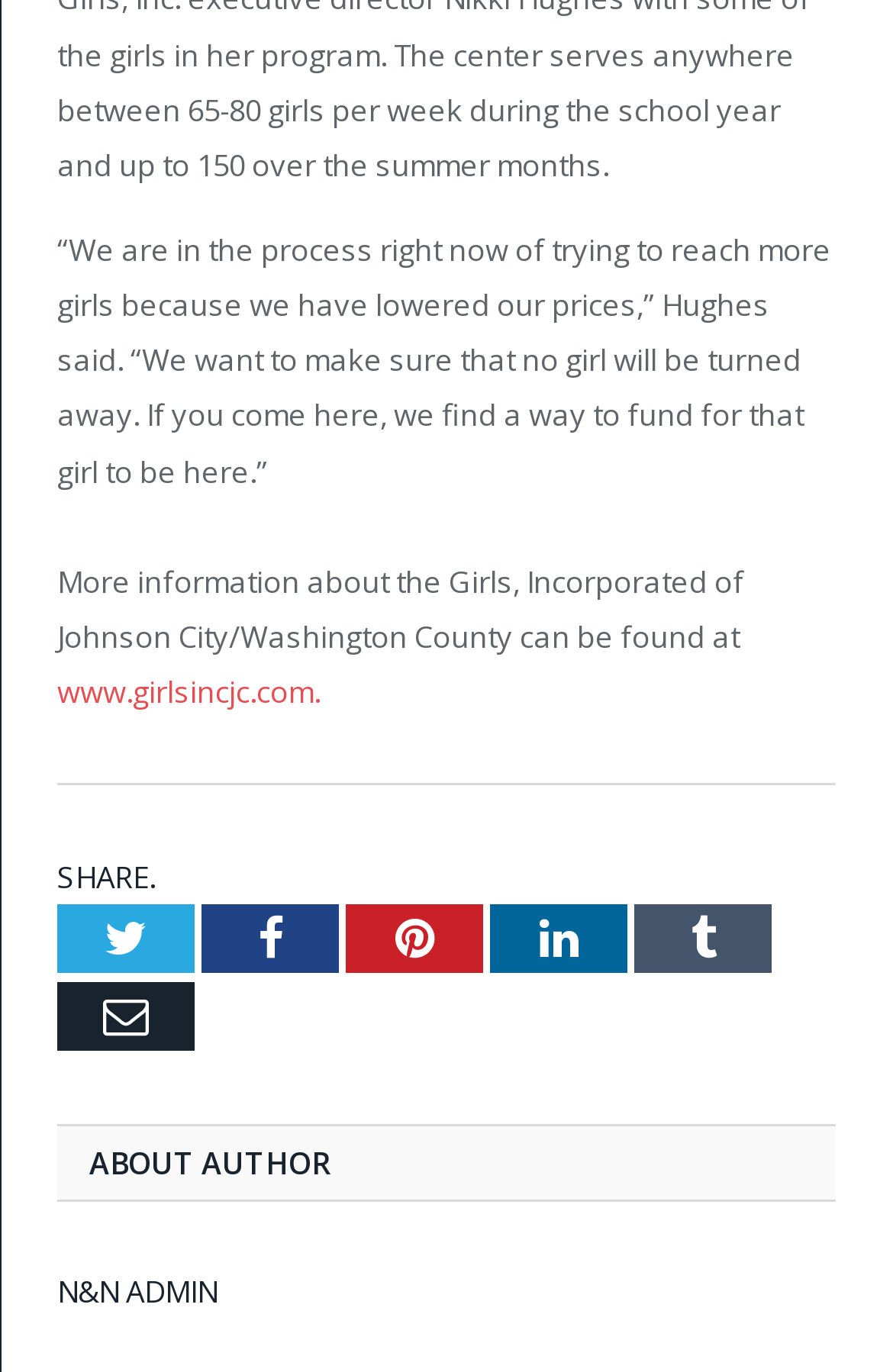Identify the bounding box coordinates of the region that needs to be clicked to carry out this instruction: "Share on Facebook". Provide these coordinates as four float numbers ranging from 0 to 1, i.e., [left, top, right, bottom].

[0.226, 0.66, 0.379, 0.71]